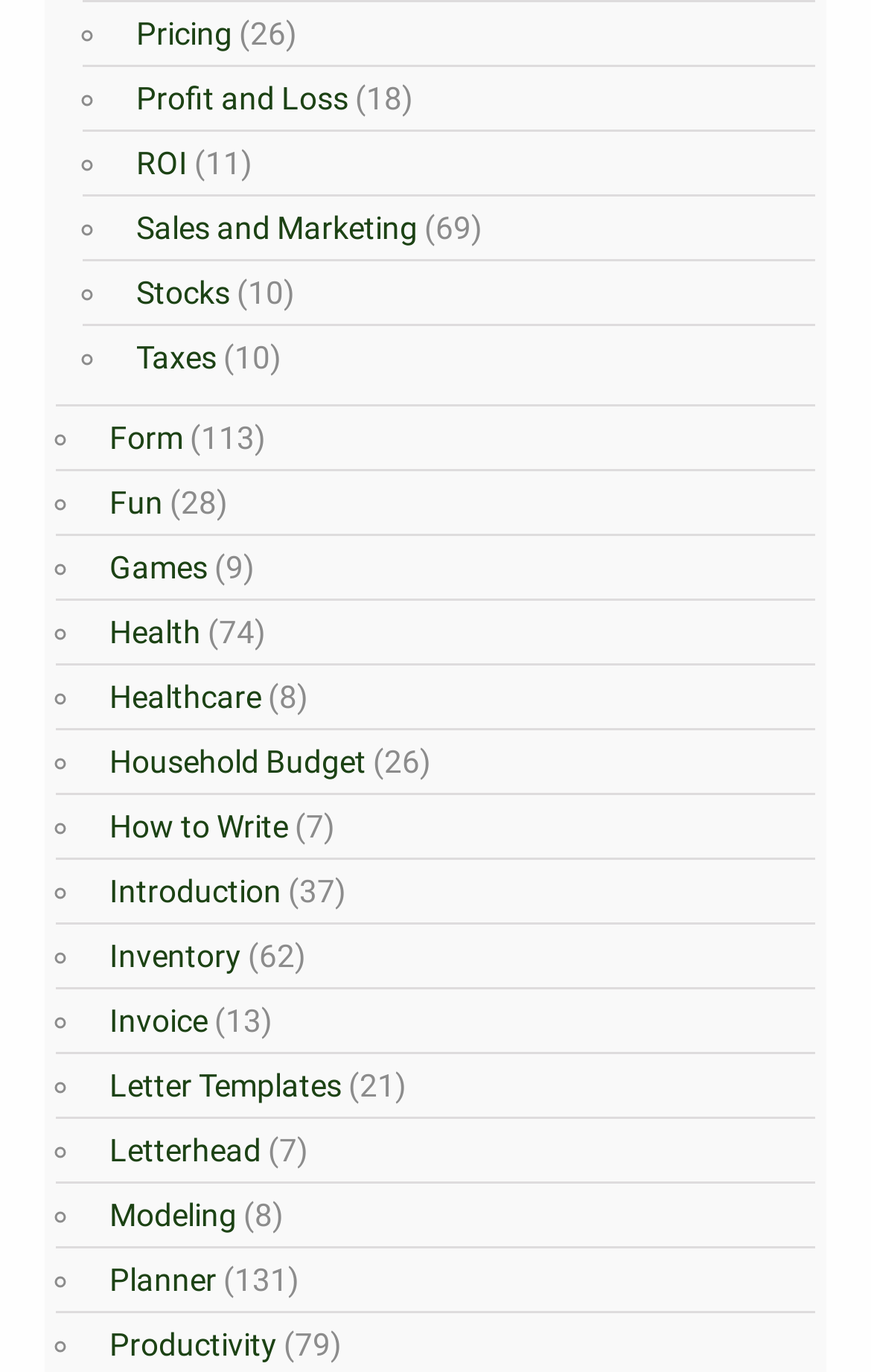Provide the bounding box coordinates of the area you need to click to execute the following instruction: "Check out Games".

[0.113, 0.4, 0.238, 0.426]